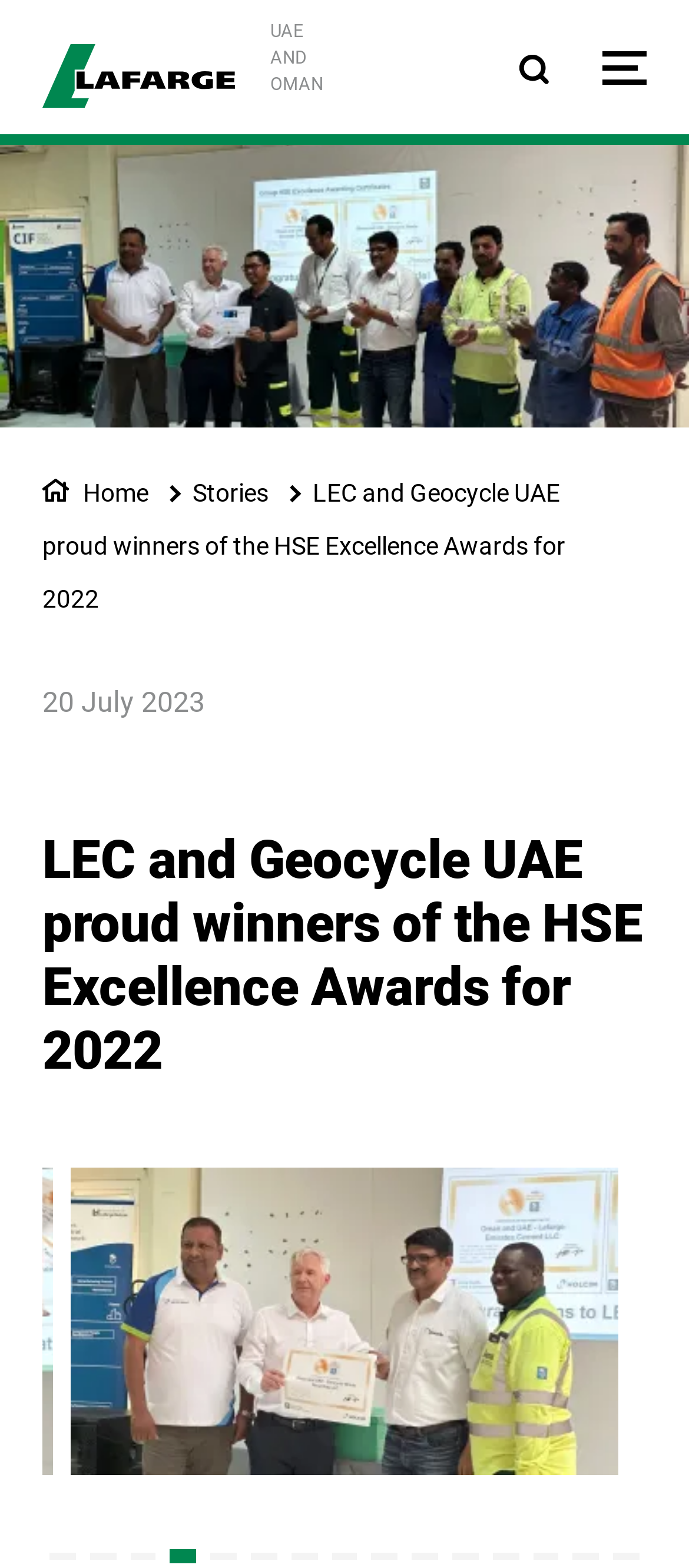What is the region located at the top of the webpage?
Based on the image, please offer an in-depth response to the question.

The answer can be found by looking at the banner element with the text 'Site header'. This element is located at the top of the webpage and contains the logo and navigation links.